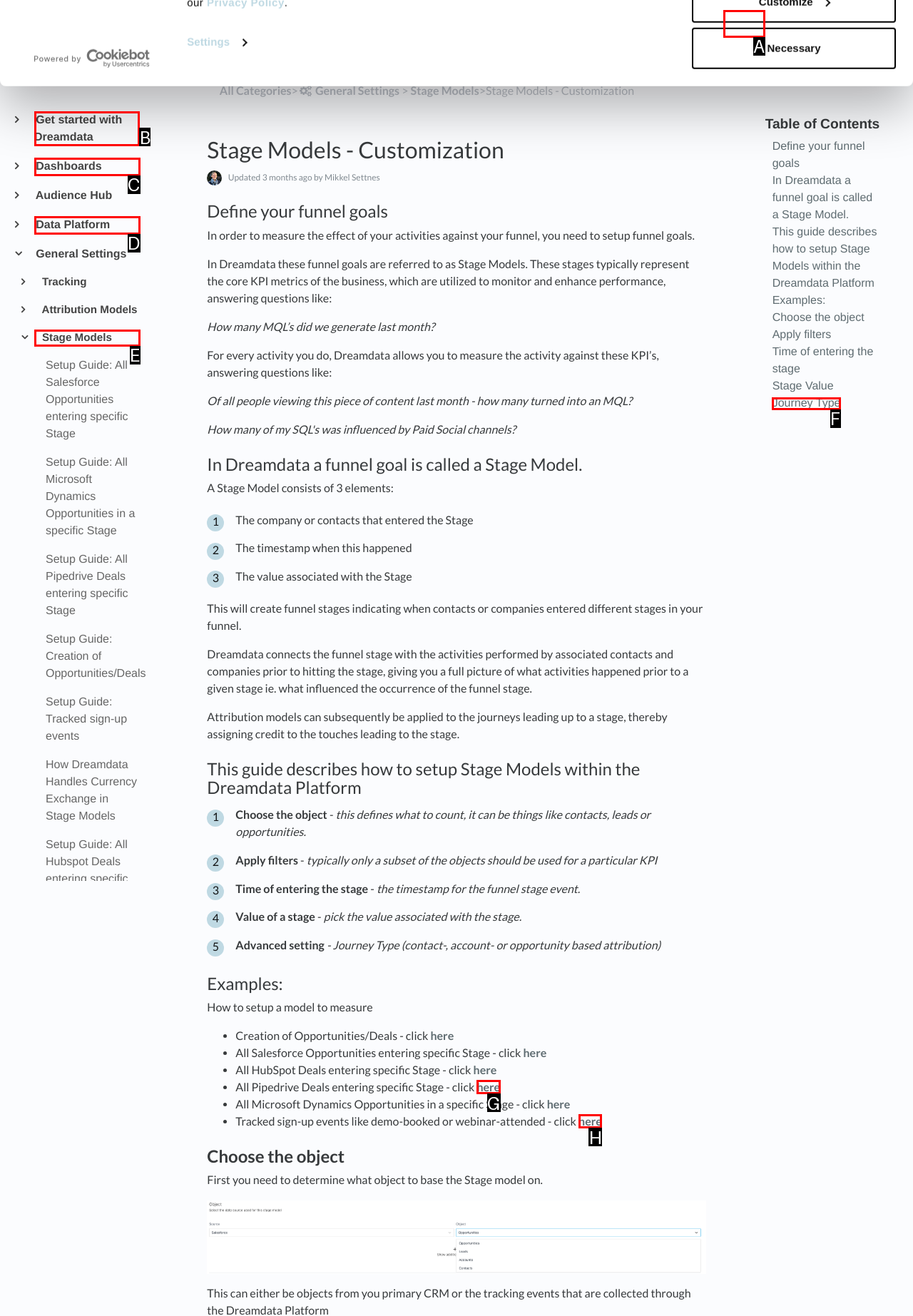Tell me the letter of the UI element I should click to accomplish the task: Click on the 'Get started with Dreamdata' button based on the choices provided in the screenshot.

B